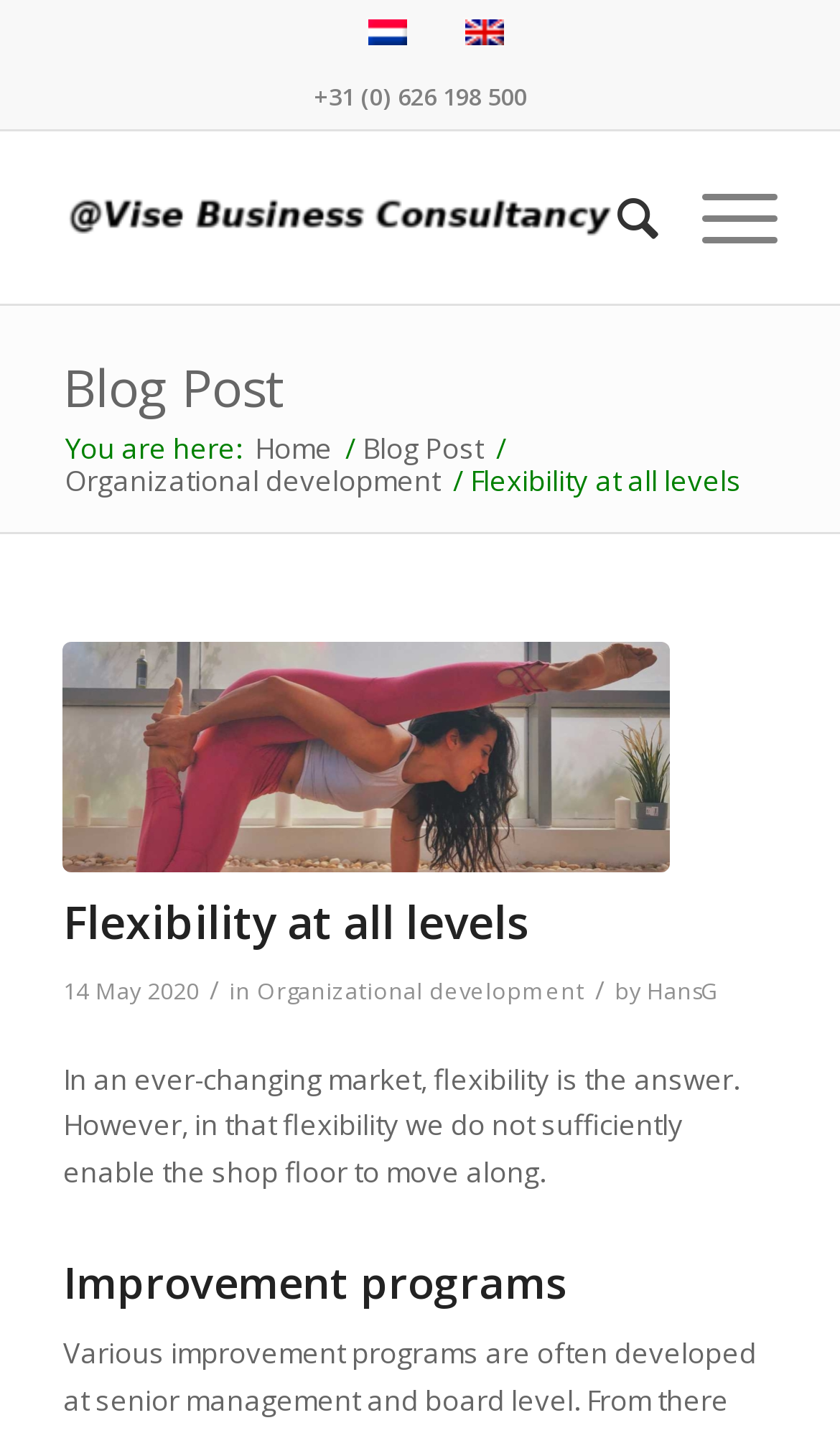How many languages can the webpage be translated to?
Can you provide a detailed and comprehensive answer to the question?

I found the language options on the webpage by looking at the link elements with the bounding box coordinates [0.436, 0.012, 0.487, 0.035] and [0.551, 0.012, 0.603, 0.035]. These links have the text content 'Nederlands' and 'English', respectively, indicating that the webpage can be translated to two languages.